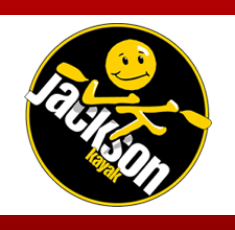What is the purpose of the logo display?
Based on the image content, provide your answer in one word or a short phrase.

sponsorship